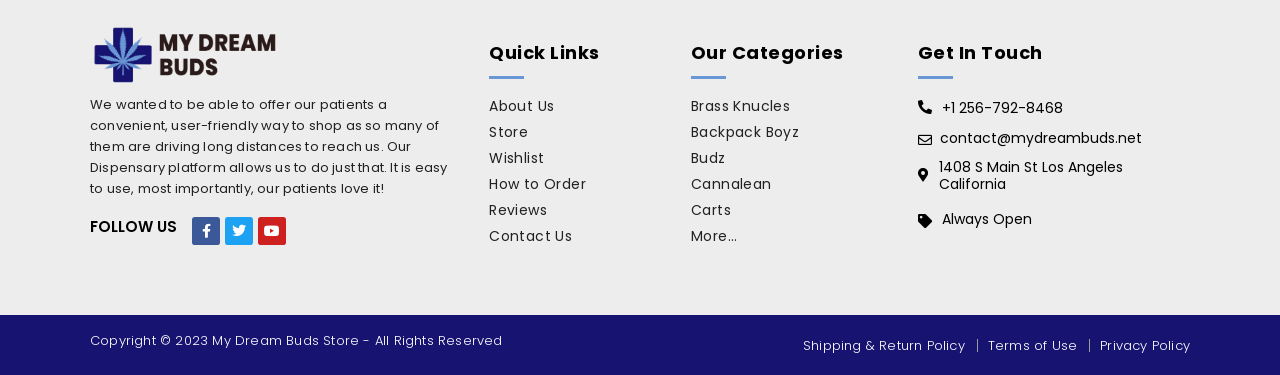Using the given element description, provide the bounding box coordinates (top-left x, top-left y, bottom-right x, bottom-right y) for the corresponding UI element in the screenshot: Carts

[0.54, 0.526, 0.709, 0.596]